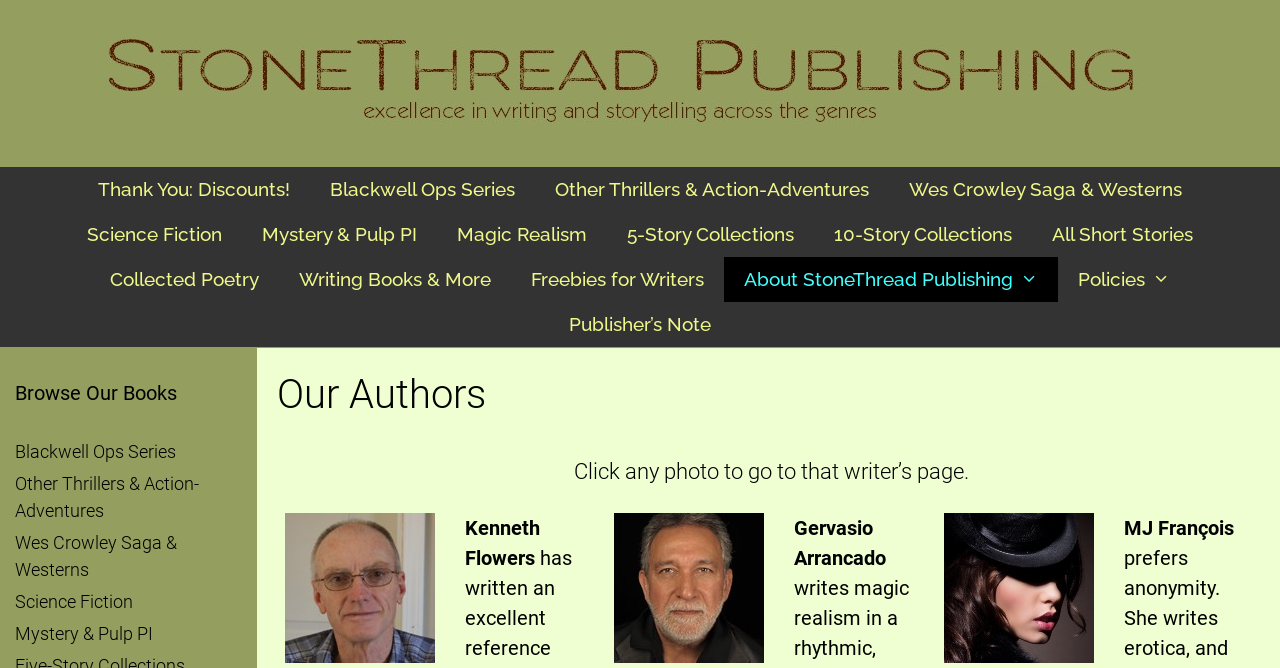Determine the bounding box coordinates of the clickable region to follow the instruction: "Browse the Blackwell Ops Series".

[0.242, 0.25, 0.418, 0.317]